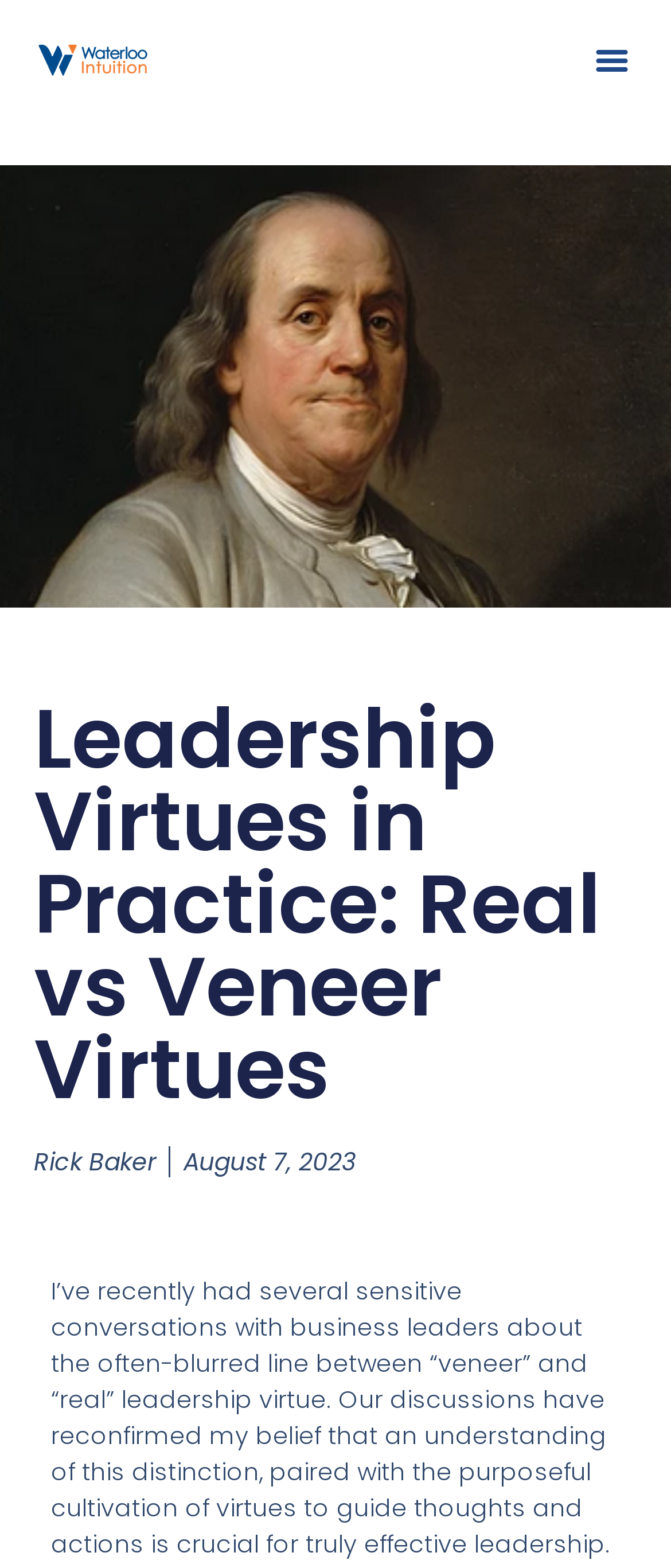What is the topic of the blog post?
Provide a detailed answer to the question, using the image to inform your response.

Based on the heading 'Leadership Virtues in Practice: Real vs Veneer Virtues' and the content of the blog post, it can be inferred that the topic of the blog post is about leadership virtues.